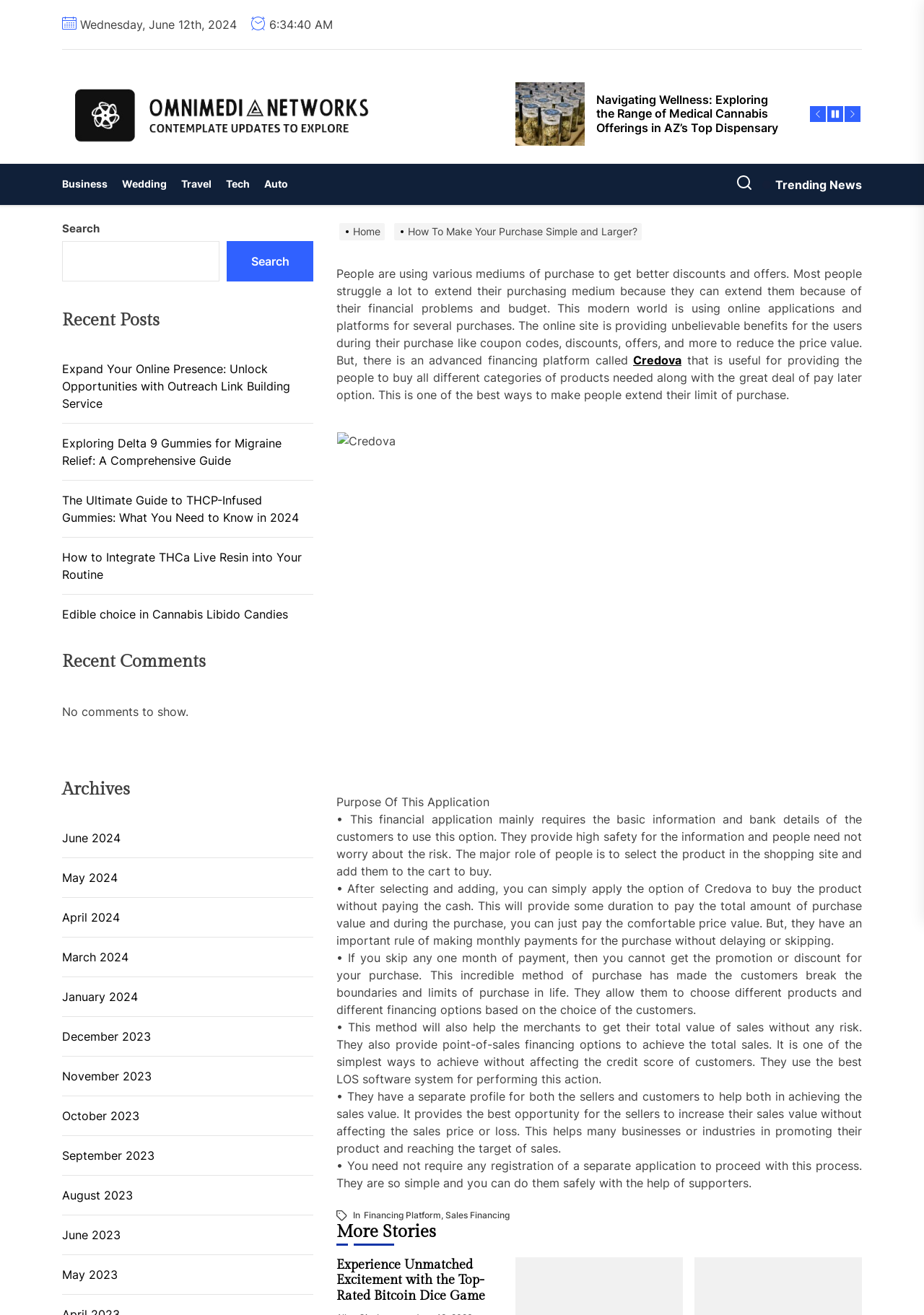Summarize the webpage with intricate details.

This webpage is titled "How To Make Your Purchase Simple and Larger? - Omni Media Networks". At the top, there is a date "Wednesday, June 12th, 2024" and a link to "Omni Media Networks" with an accompanying image. Below this, there is a horizontal navigation menu with links to various categories such as "Business", "Wedding", "Travel", "Tech", and "Auto".

To the right of the navigation menu, there are three buttons with no text. Below these buttons, there is a link to "Navigating Wellness: Exploring the Range of Medical Cannabis Offerings in AZ’s Top Dispensary". 

On the left side of the page, there is a vertical navigation menu with links to "Home" and "How To Make Your Purchase Simple and Larger?". Below this, there is an article with a title that is not explicitly stated. The article discusses how people can extend their purchasing power using online applications and platforms, which provide benefits such as coupon codes, discounts, and offers. It also introduces an advanced financing platform called Credova, which allows users to buy products with a "pay later" option.

The article is divided into sections, including "Purpose Of This Application", which explains how the financial application works, and several bullet points that outline the benefits of using Credova. There is also an image of Credova on the page.

Below the article, there are several links to other stories, including "Experience Unmatched Excitement with the Top-Rated Bitcoin Dice Game". There is also a search bar with a button to submit a search query.

On the right side of the page, there are several sections, including "Recent Posts", which lists several links to articles, and "Recent Comments", which currently has no comments to show. There is also an "Archives" section that lists links to previous months, from June 2024 to June 2023.